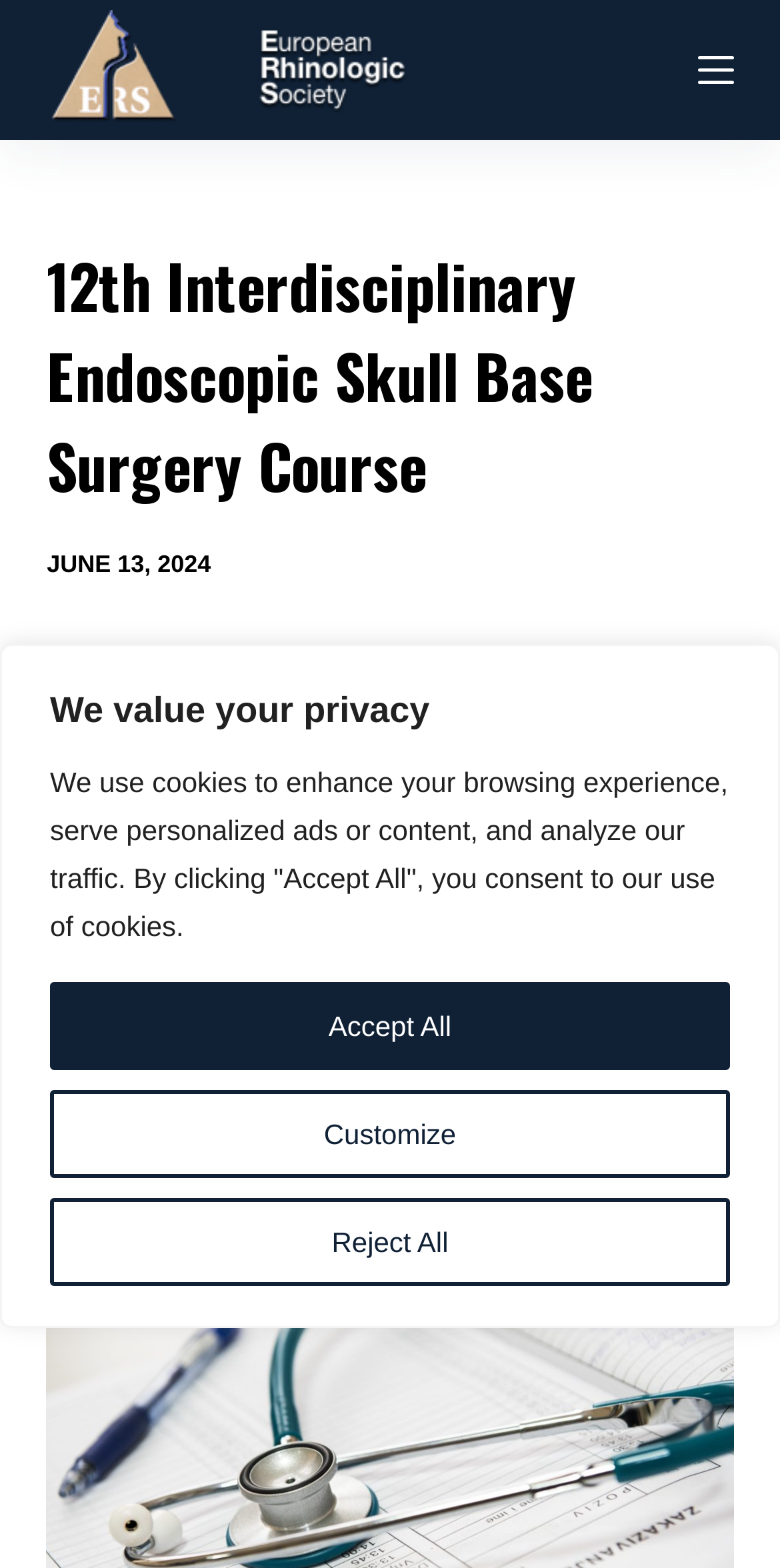Identify the bounding box coordinates for the UI element described as: "Menu".

[0.894, 0.033, 0.94, 0.056]